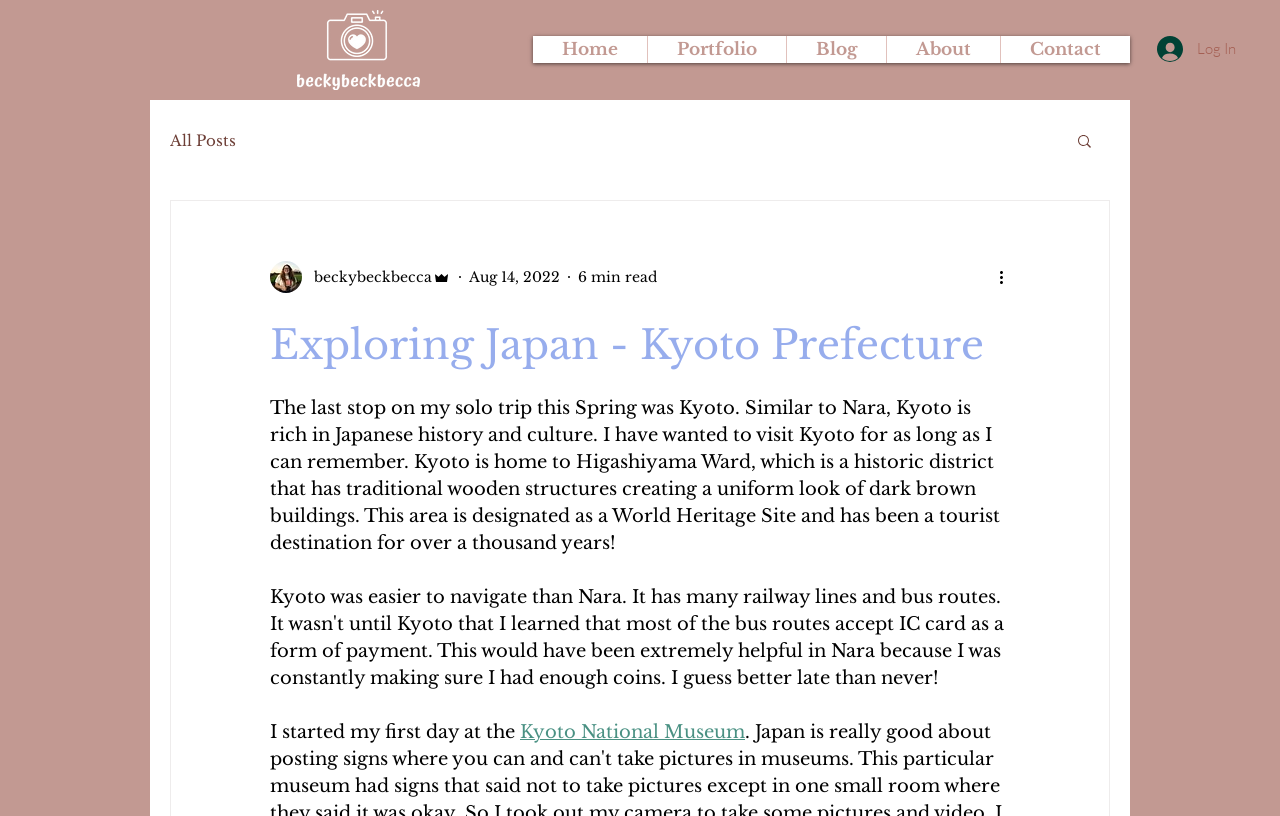Identify the bounding box coordinates for the element you need to click to achieve the following task: "Read the 'Kyoto National Museum' article". The coordinates must be four float values ranging from 0 to 1, formatted as [left, top, right, bottom].

[0.406, 0.884, 0.582, 0.911]